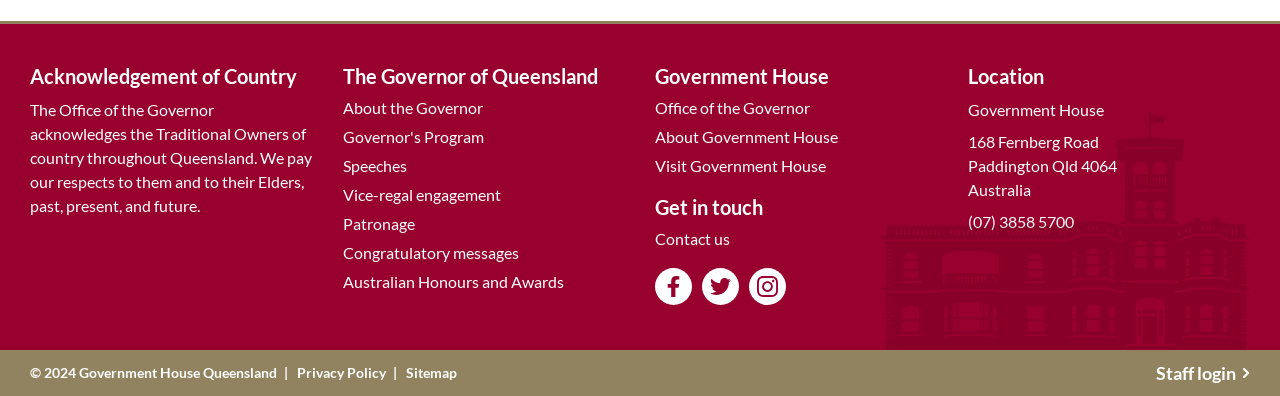Respond with a single word or phrase:
What is the purpose of the 'About the Governor' link?

To provide information about the Governor